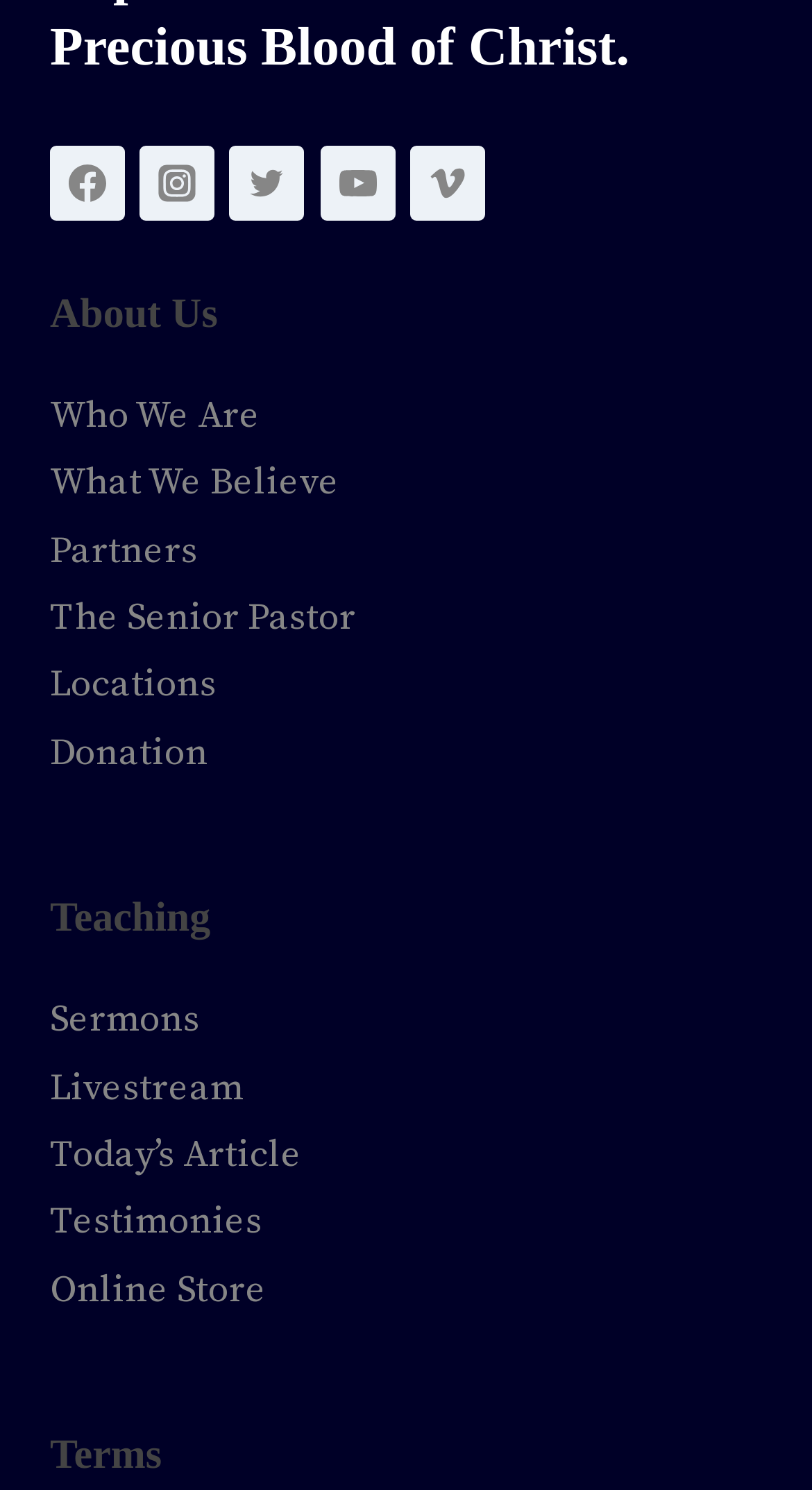Using the details in the image, give a detailed response to the question below:
What type of content is available under 'Teaching'?

I determined the answer by looking at the links under the 'Teaching' heading, which include 'Sermons', 'Livestream', 'Today’s Article', and others, suggesting that this section is about providing access to various types of teaching content.